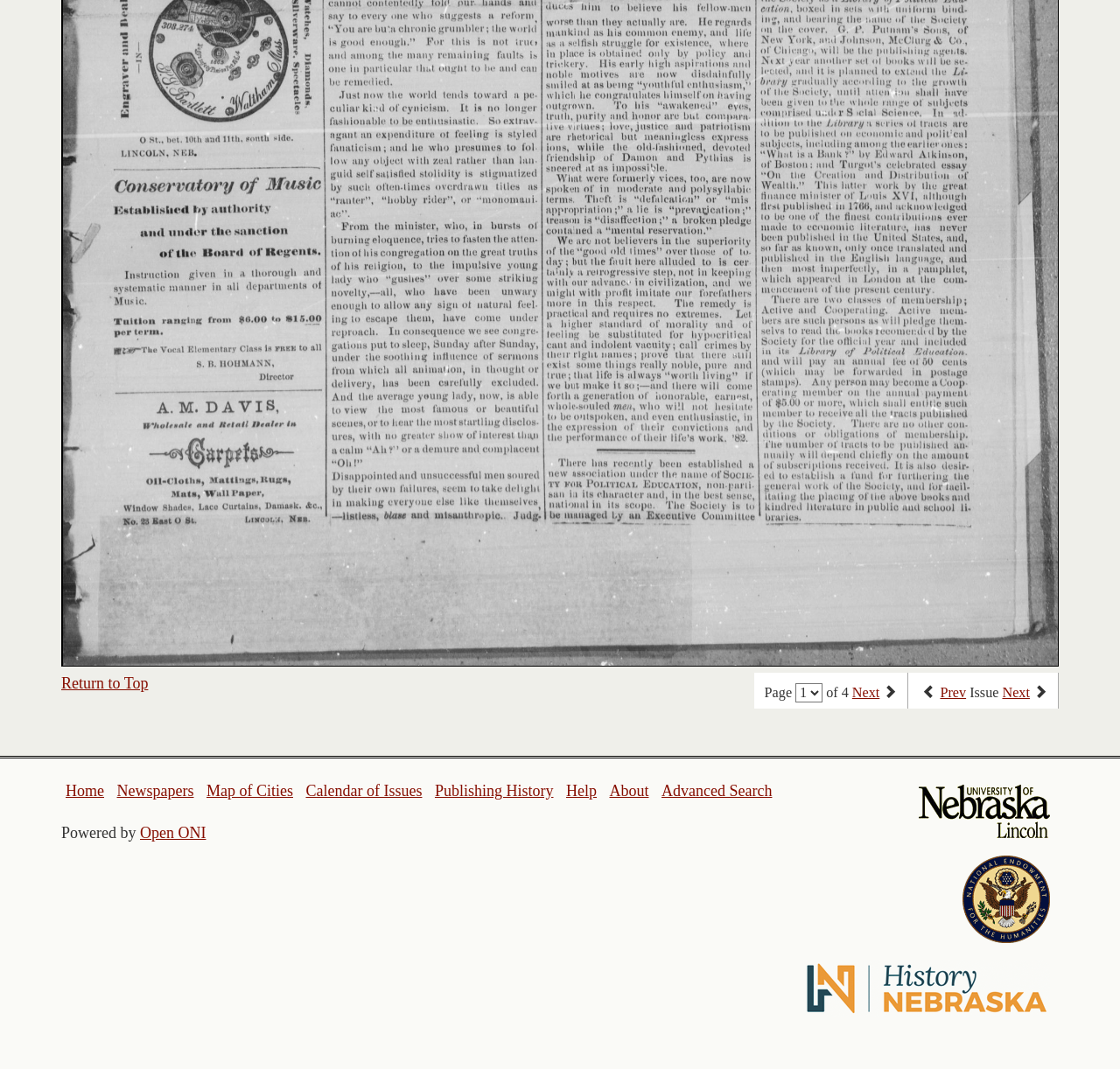Please specify the bounding box coordinates of the area that should be clicked to accomplish the following instruction: "Download Atlanta Home Improvement’s 2013 Kitchen and Bath Planner". The coordinates should consist of four float numbers between 0 and 1, i.e., [left, top, right, bottom].

None